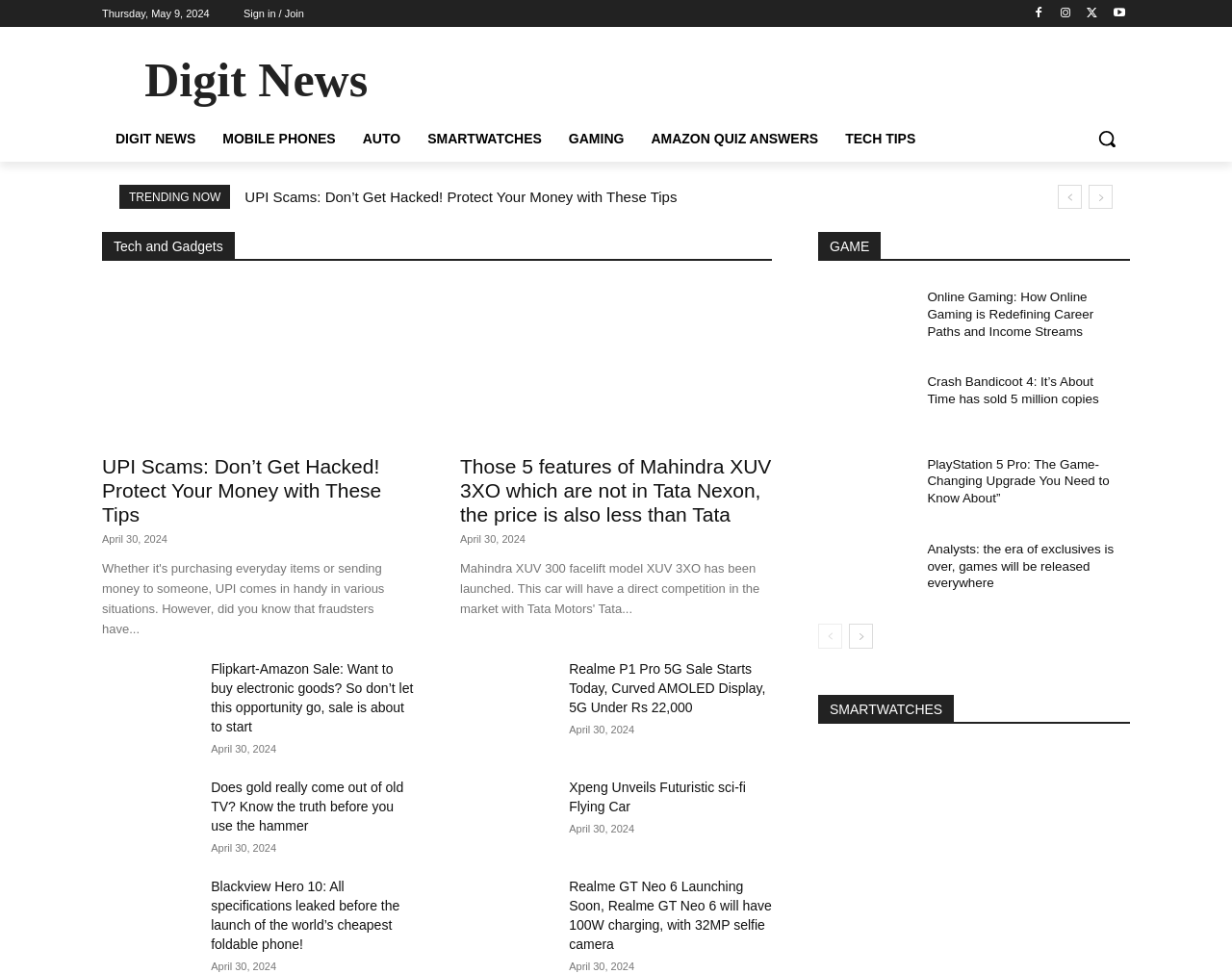Locate the bounding box coordinates of the clickable area to execute the instruction: "Sign in or join". Provide the coordinates as four float numbers between 0 and 1, represented as [left, top, right, bottom].

[0.198, 0.0, 0.247, 0.028]